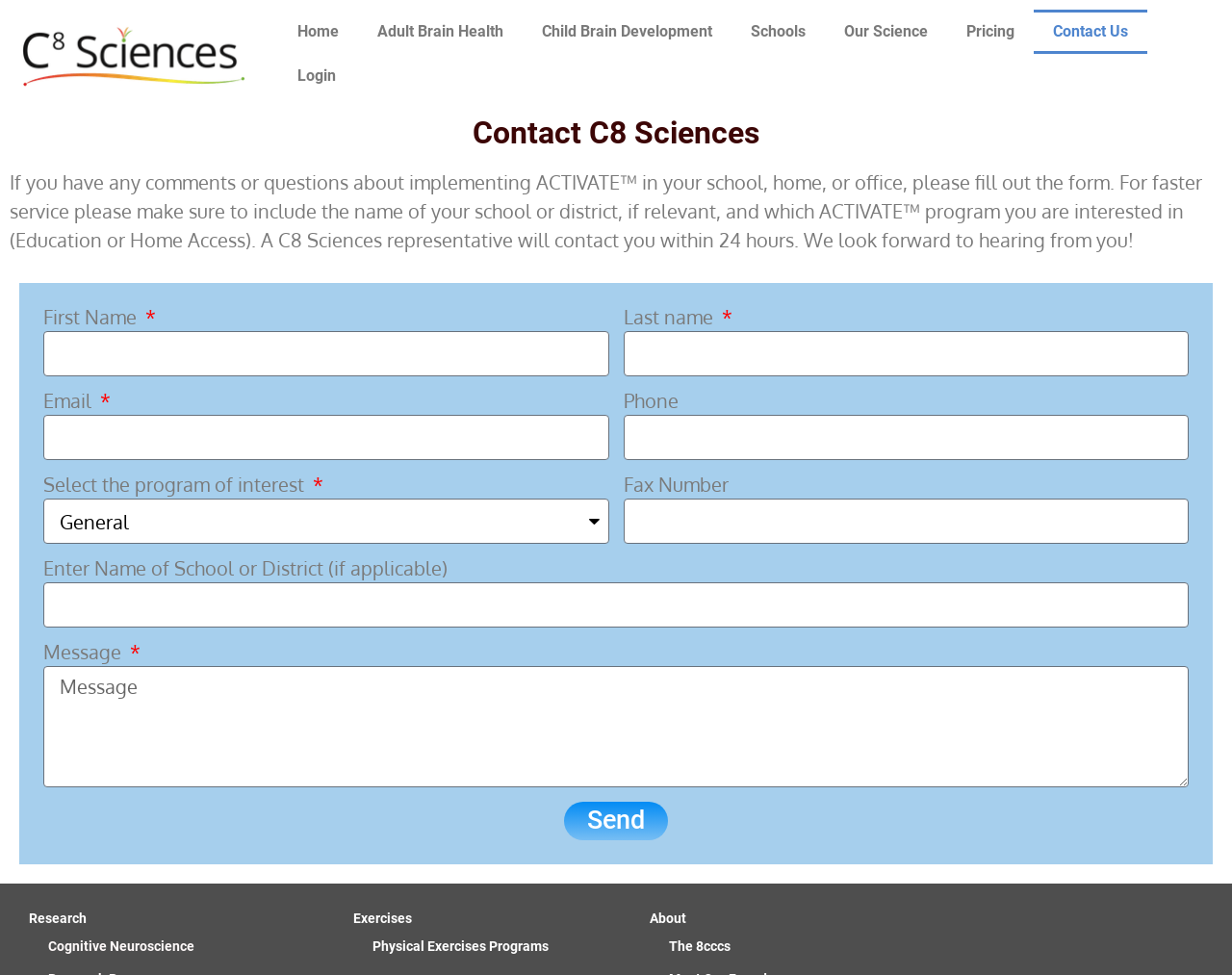Identify the bounding box for the described UI element. Provide the coordinates in (top-left x, top-left y, bottom-right x, bottom-right y) format with values ranging from 0 to 1: parent_node: Last name name="form_fields[field_44e3de9]"

[0.506, 0.34, 0.965, 0.386]